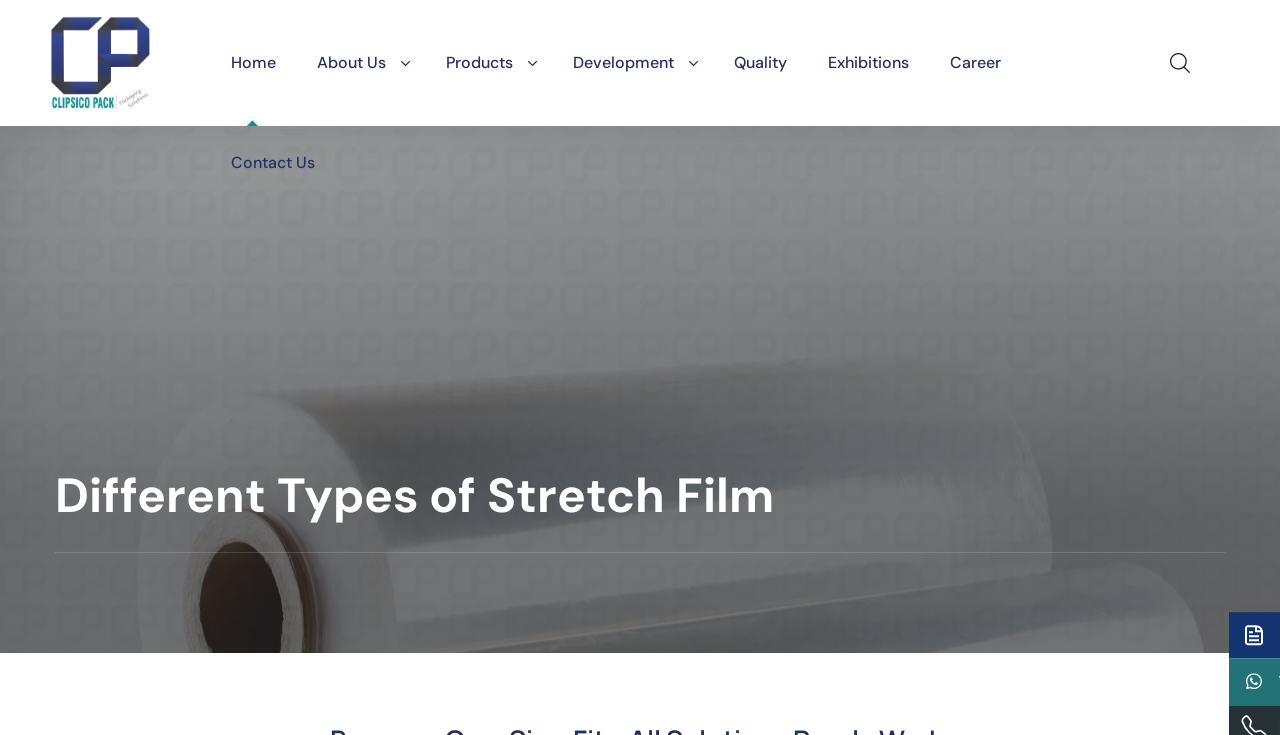Please provide a comprehensive answer to the question below using the information from the image: Is there a search button on the webpage?

I searched for a search button and found one with the description ' ', which is likely a search button.